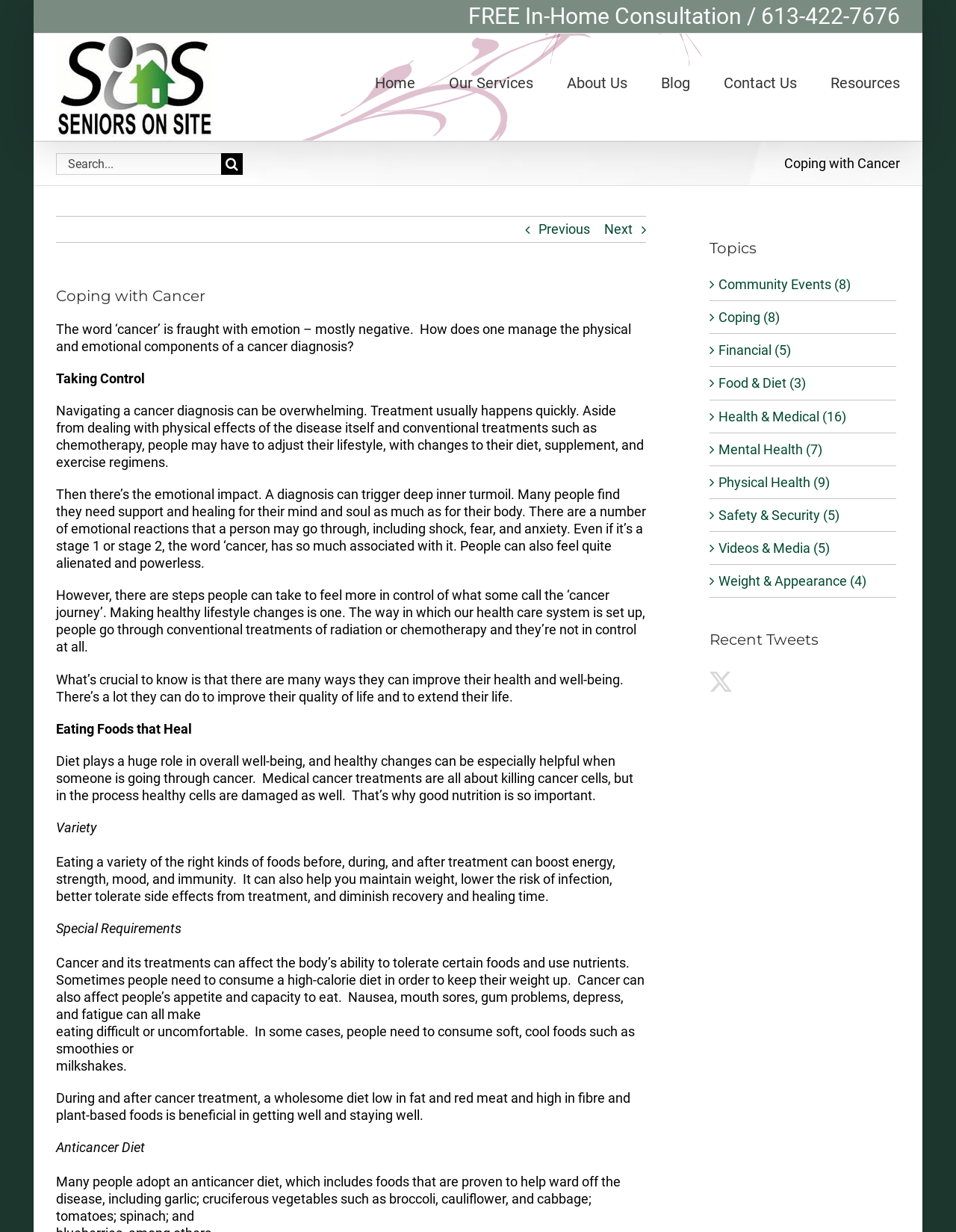Bounding box coordinates are specified in the format (top-left x, top-left y, bottom-right x, bottom-right y). All values are floating point numbers bounded between 0 and 1. Please provide the bounding box coordinate of the region this sentence describes: Food & Diet (3)

[0.752, 0.304, 0.93, 0.318]